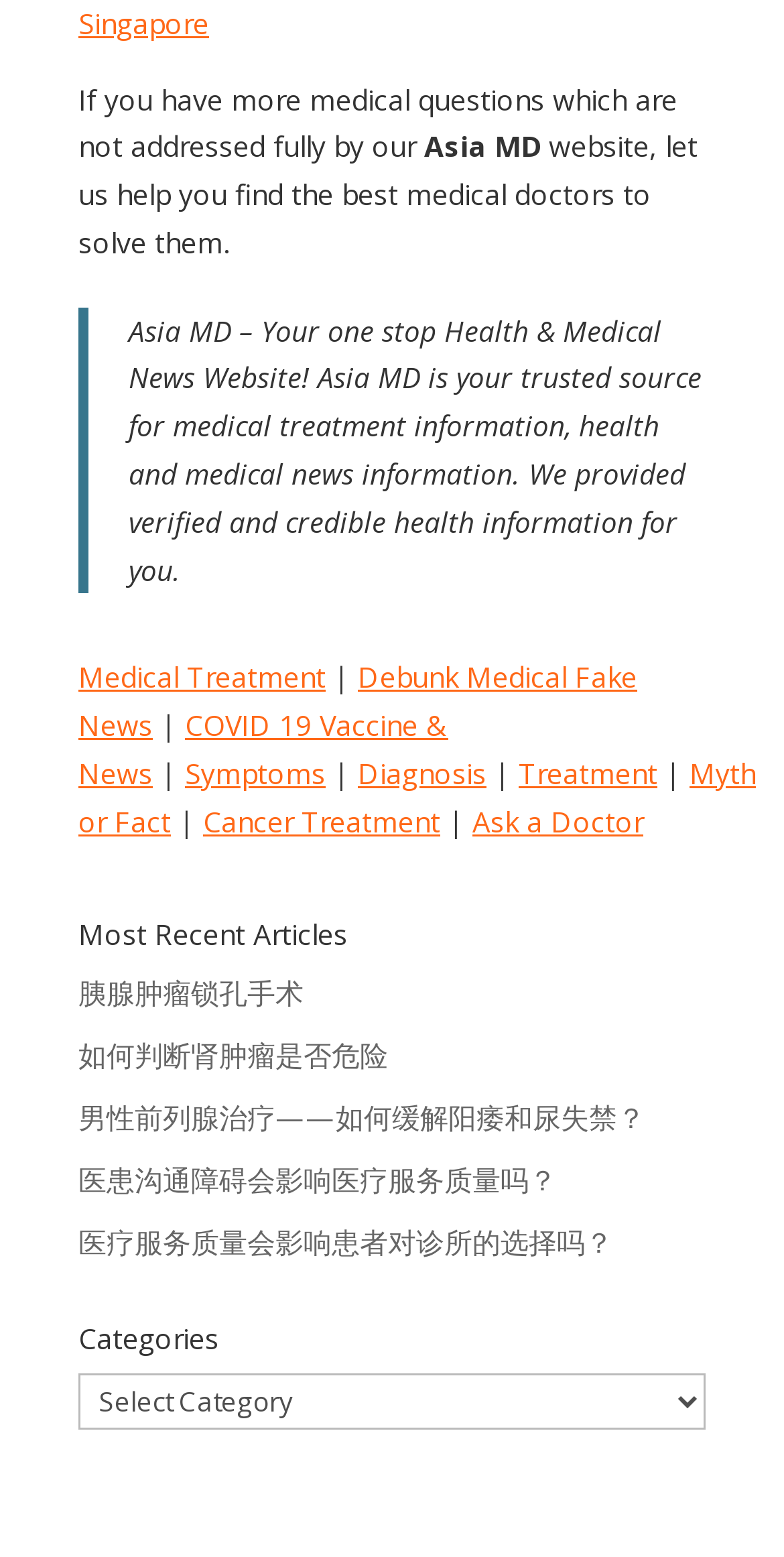What is the name of the last category?
Refer to the image and provide a one-word or short phrase answer.

Categories